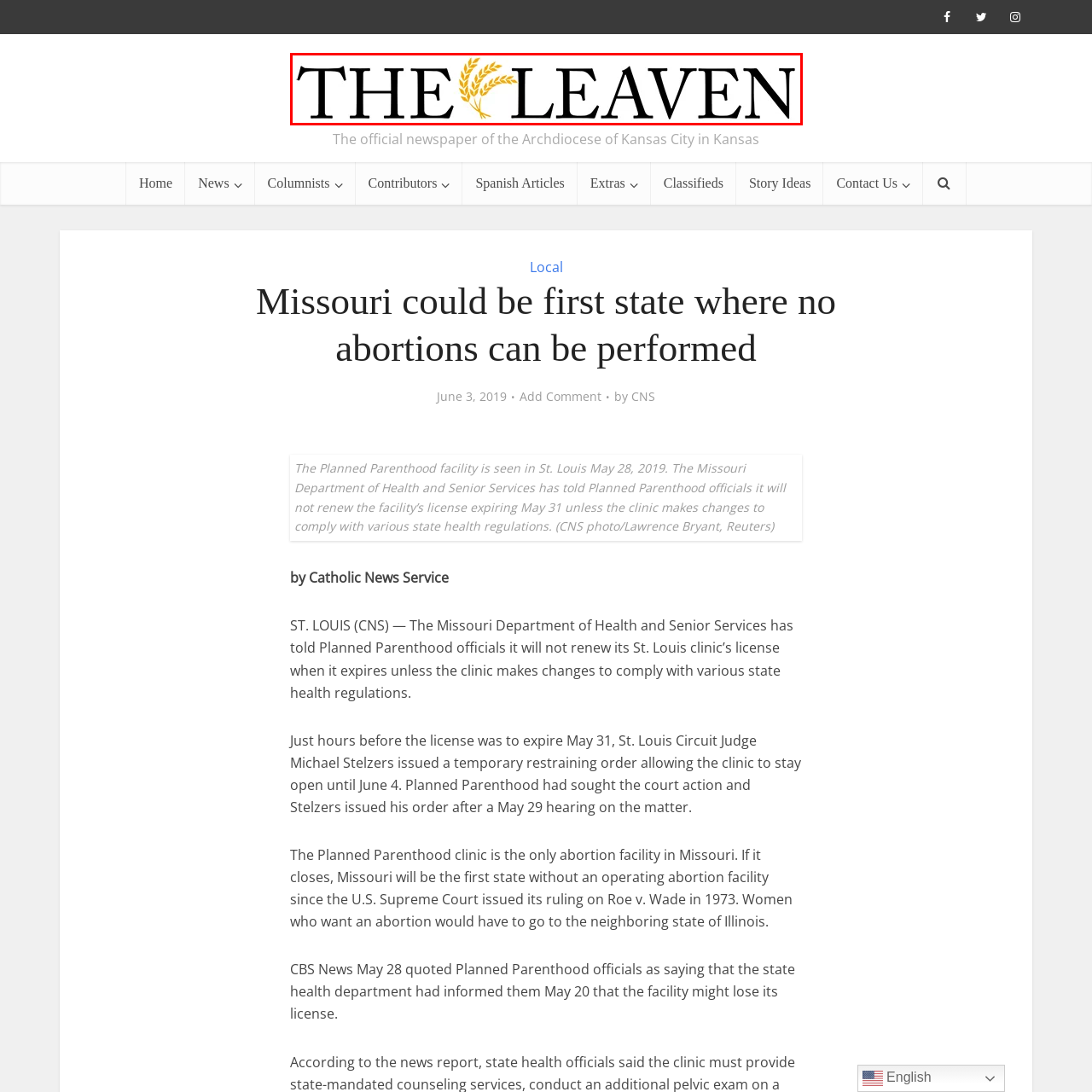Generate a thorough description of the part of the image enclosed by the red boundary.

The image features the logo of "The Leaven," the official newspaper of the Archdiocese of Kansas City in Kansas. The logo prominently displays the title in bold, capital letters with an elegant typeface, accompanied by a stylized graphic of wheat stalks that adds a touch of warmth and representation of nourishment, reflecting the publication's commitment to serving the community. This logo serves as a visual identity for the newspaper, which focuses on sharing news, faith-related stories, and community announcements relevant to its audience.